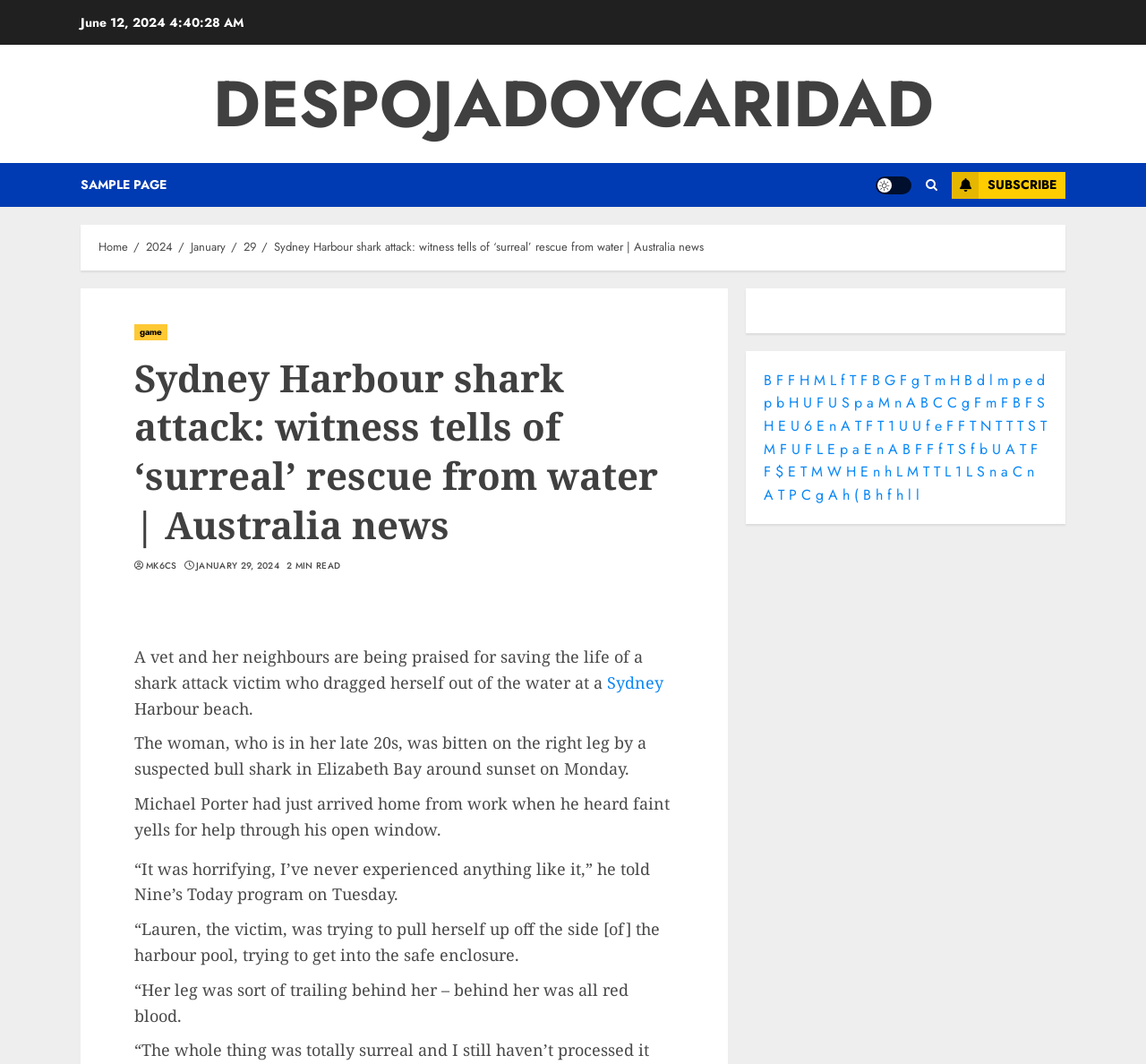Please determine the bounding box coordinates of the section I need to click to accomplish this instruction: "Click the 'Home' link".

[0.086, 0.224, 0.112, 0.241]